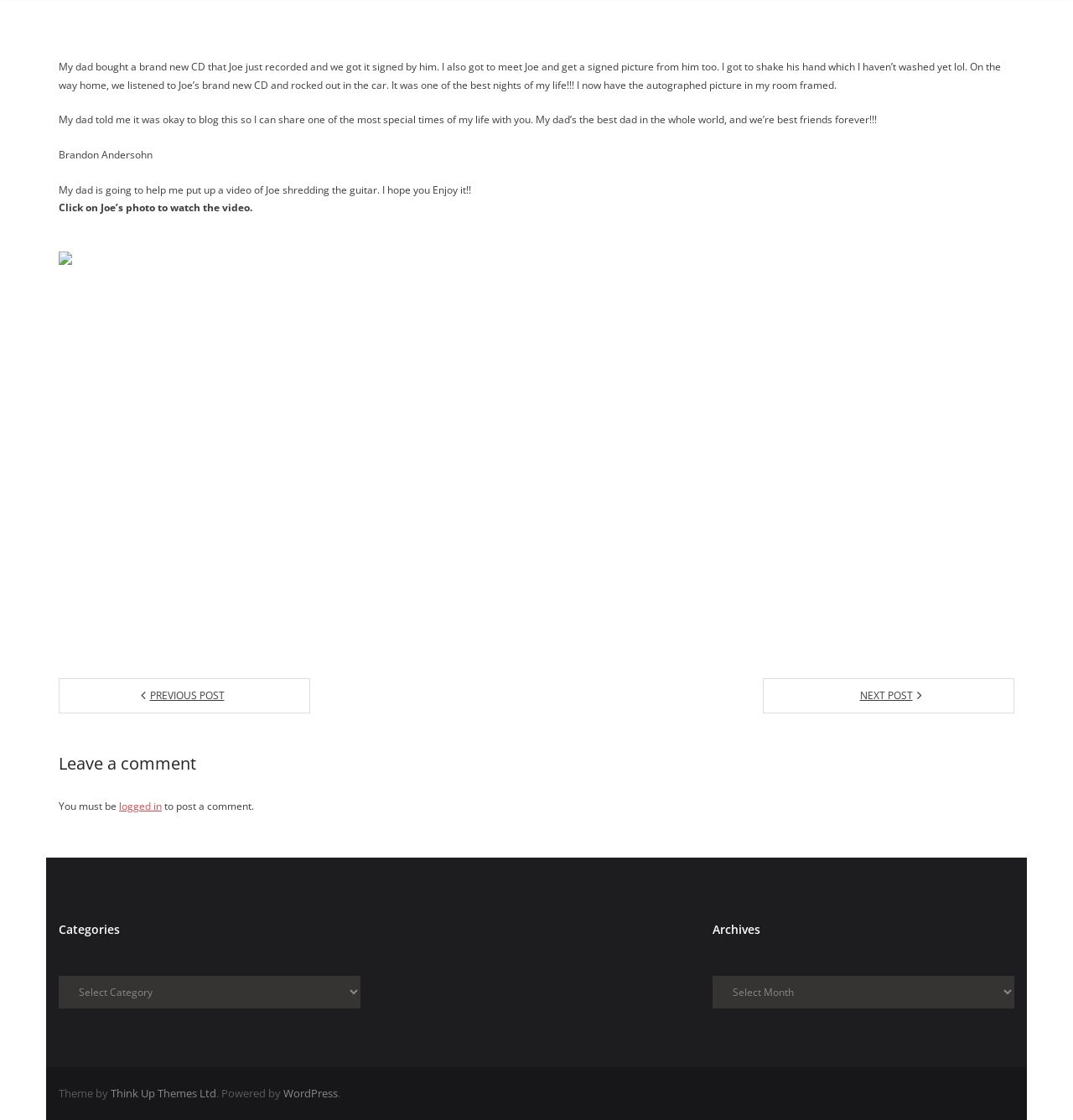Please locate the UI element described by "WordPress" and provide its bounding box coordinates.

[0.264, 0.969, 0.315, 0.982]